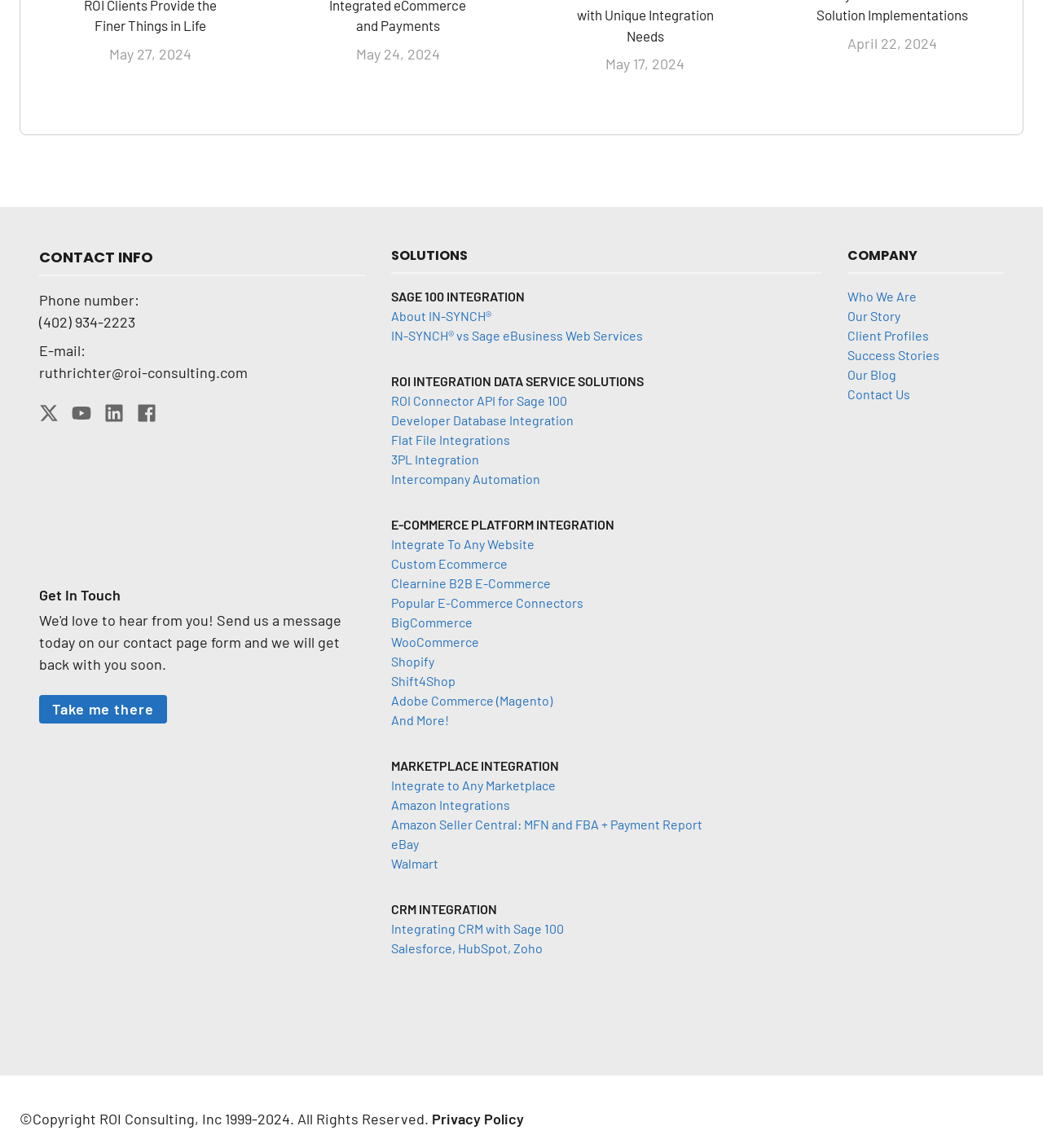What is the phone number for contact?
Look at the image and provide a detailed response to the question.

I found the contact information section on the webpage, which includes a phone number. The phone number is (402) 934-2223, which is a link element.